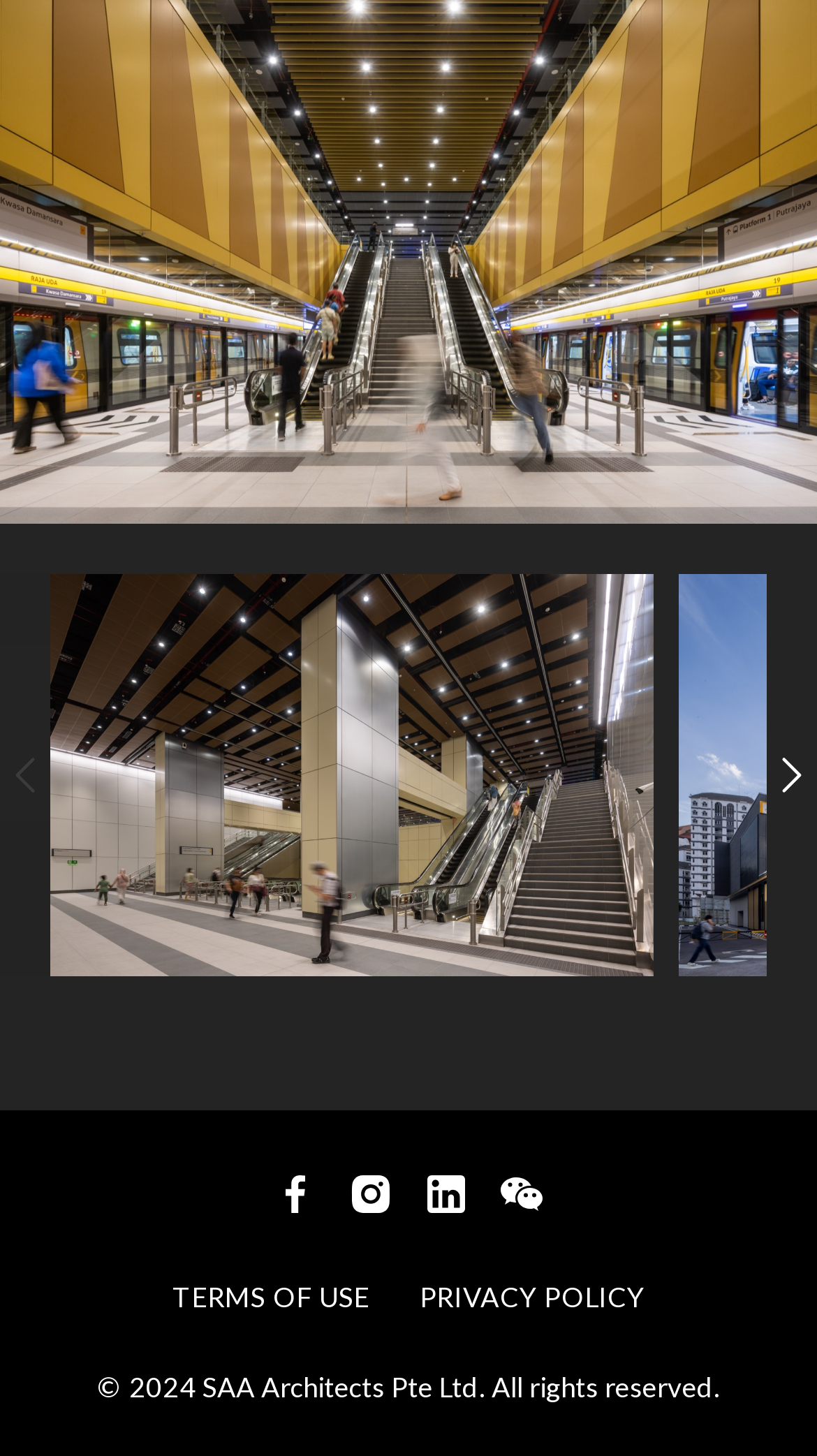Answer this question using a single word or a brief phrase:
How many links are there at the bottom?

4